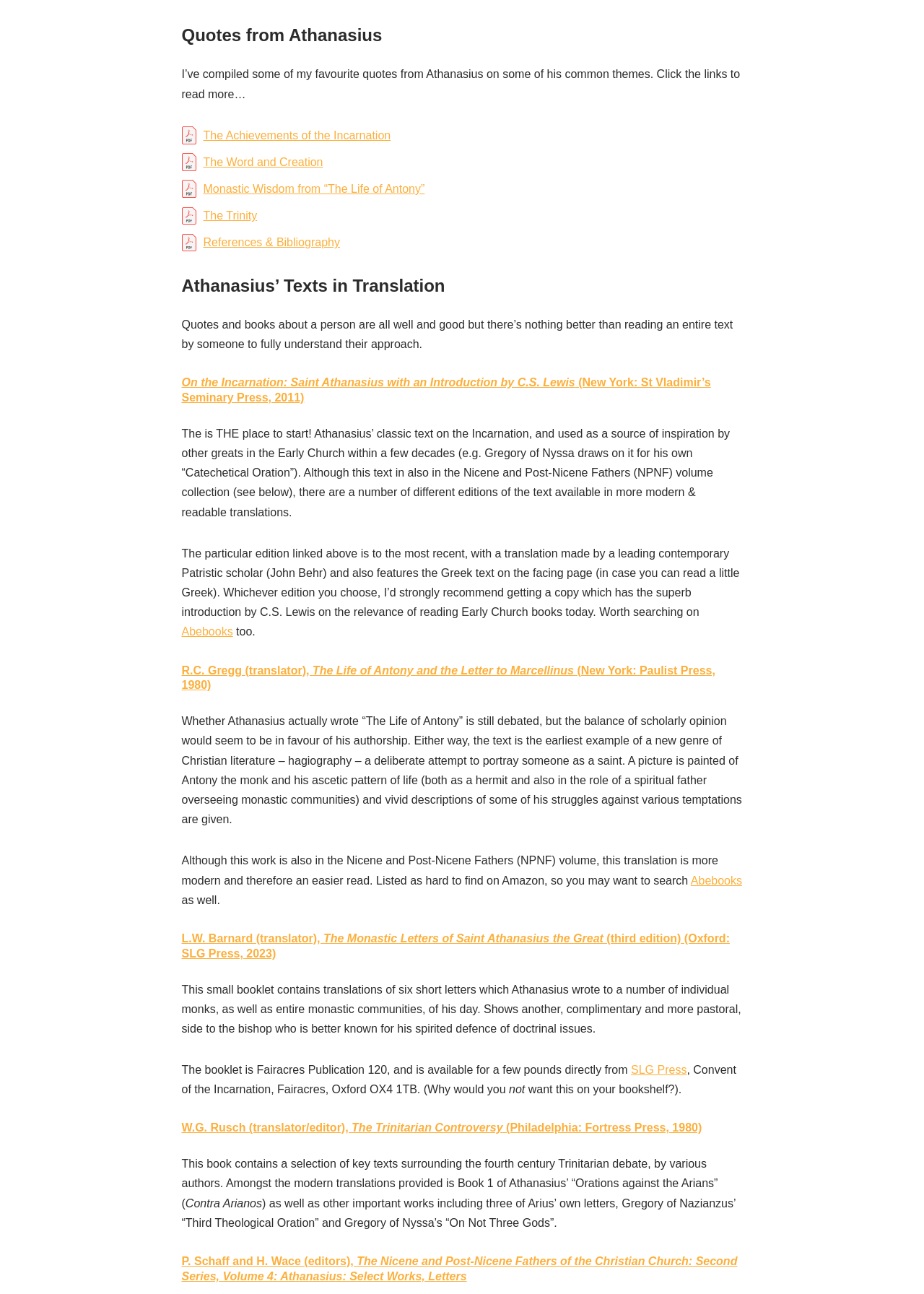What is the title of the book introduced by C.S. Lewis?
Using the visual information, respond with a single word or phrase.

On the Incarnation